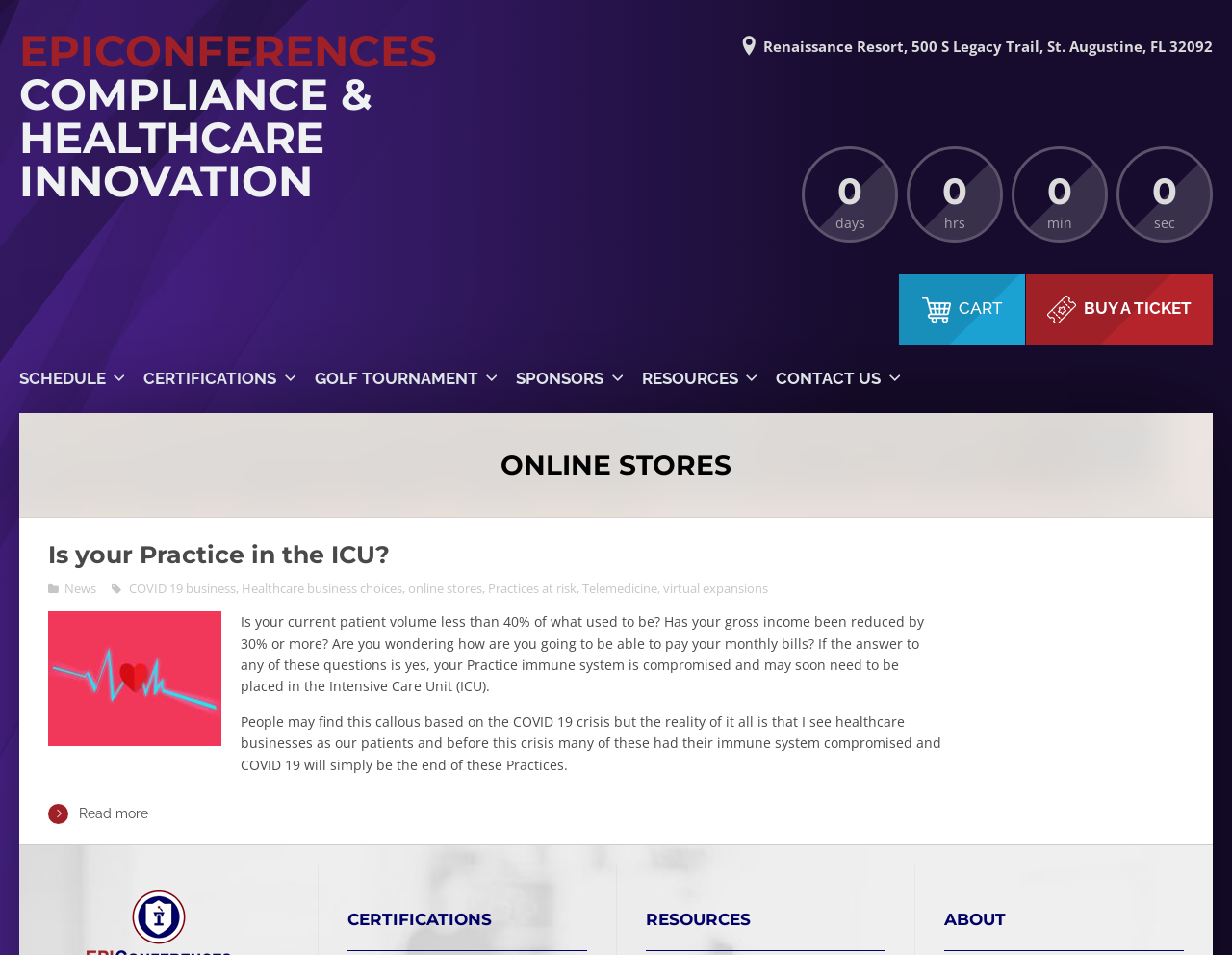What is the topic of the article on the webpage?
Based on the image, respond with a single word or phrase.

Healthcare business